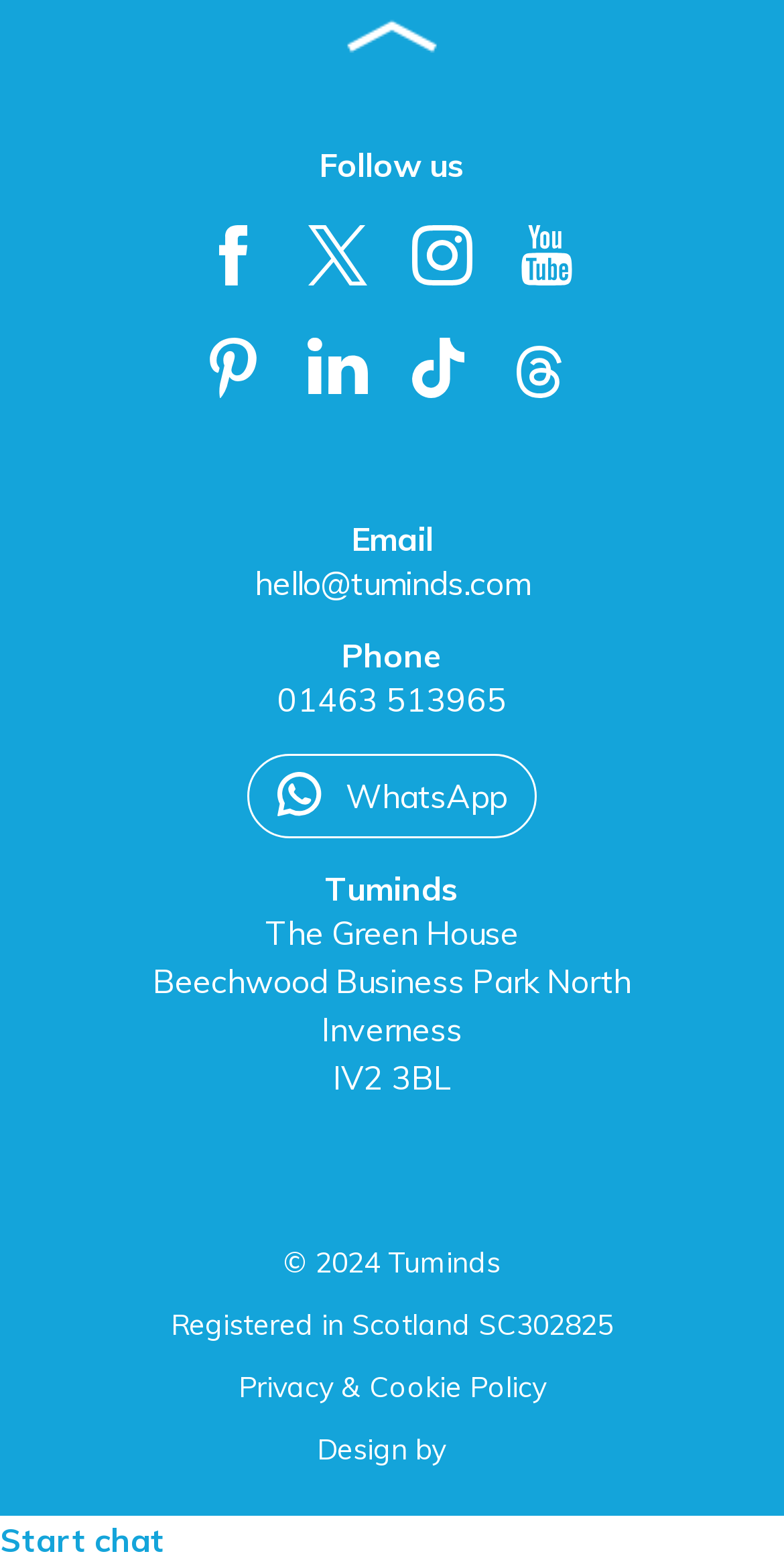Give a concise answer of one word or phrase to the question: 
What is the company's WhatsApp link?

WhatsApp